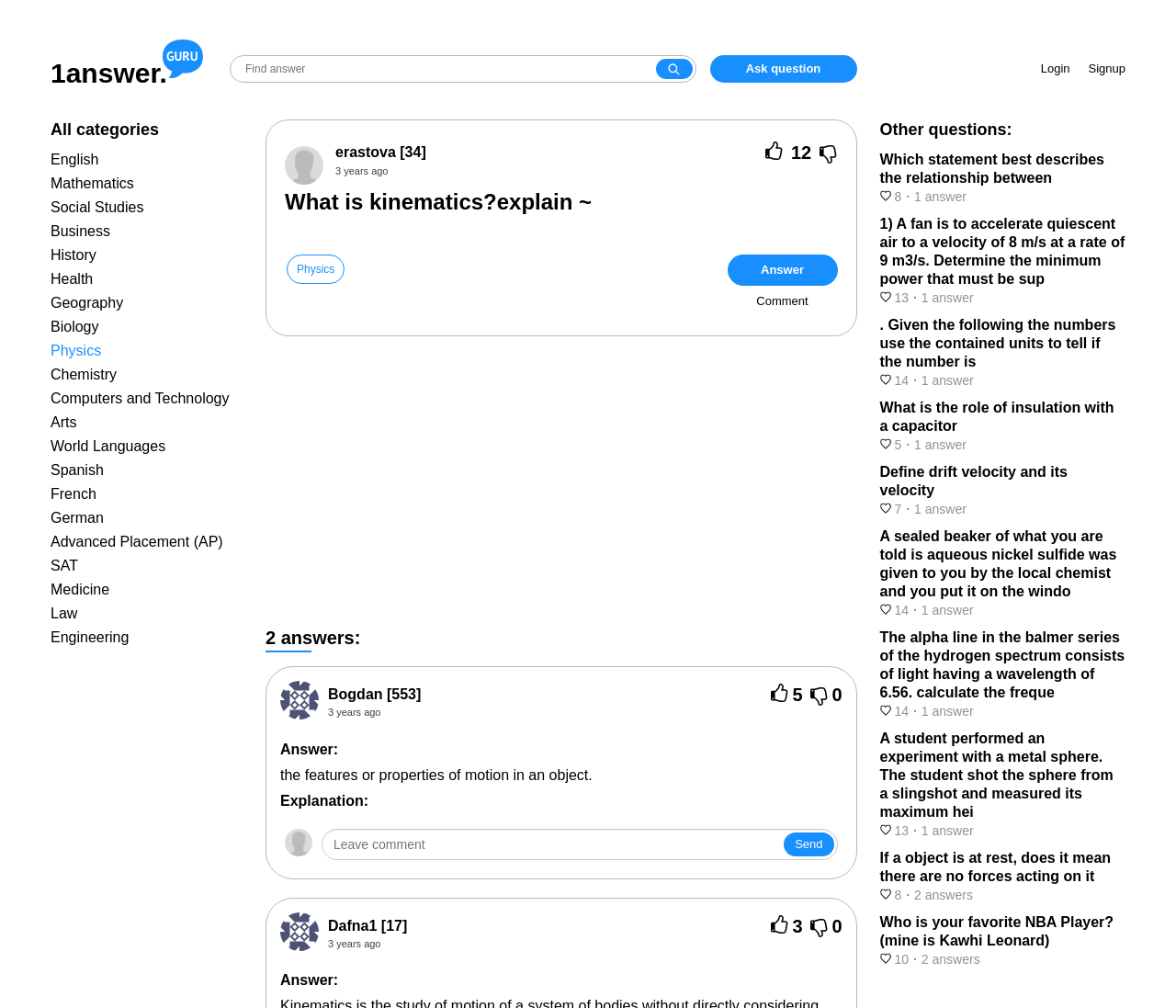Highlight the bounding box coordinates of the region I should click on to meet the following instruction: "Leave a comment".

[0.273, 0.822, 0.712, 0.853]